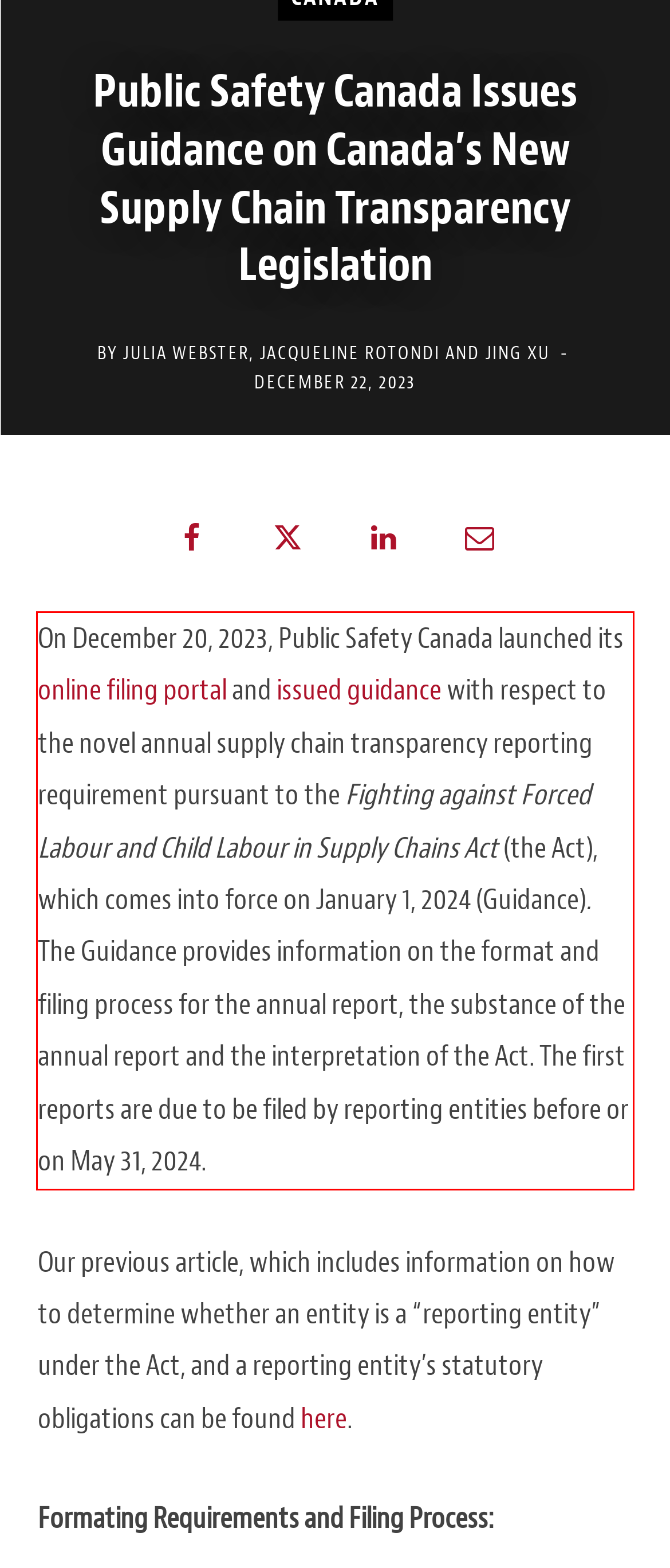You are provided with a screenshot of a webpage that includes a UI element enclosed in a red rectangle. Extract the text content inside this red rectangle.

On December 20, 2023, Public Safety Canada launched its online filing portal and issued guidance with respect to the novel annual supply chain transparency reporting requirement pursuant to the Fighting against Forced Labour and Child Labour in Supply Chains Act (the Act), which comes into force on January 1, 2024 (Guidance). The Guidance provides information on the format and filing process for the annual report, the substance of the annual report and the interpretation of the Act. The first reports are due to be filed by reporting entities before or on May 31, 2024.